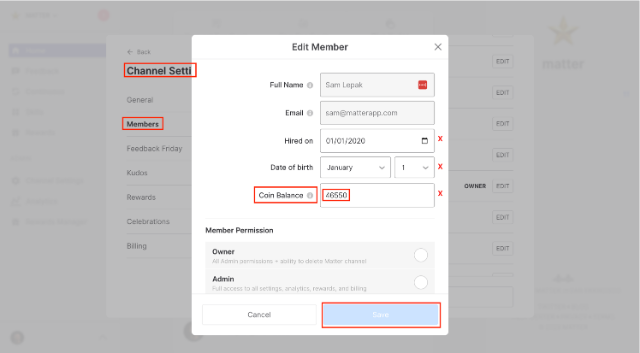Detail every visible element in the image extensively.

The image showcases a user interface window titled "Edit Member" within a channel settings application. The window includes various input fields for editing member information. Prominently displayed are:

- The header "Channel Settings" indicating the section of the application.
- The "Members" tab is highlighted, suggesting the user is managing team member details.
- The section labeled "Full Name" lists "Sam Lepak," and the "Email" field contains an address related to the Matter application.
- Additional fields include "Hired on," "Date of birth," and a critical field displaying the "Coin Balance" with a value of "46550," indicating the credits available for this member.
- Below these fields, there are two options for "Member Permission": "Owner" and "Admin," with descriptions of each role's capabilities.
- At the bottom, there are buttons to "Cancel" or "Save" the changes made.

This interface allows administrators to manage member details and permissions effectively while providing clear visibility of the member’s coin balance, which may be relevant to the overall usage within the platform.